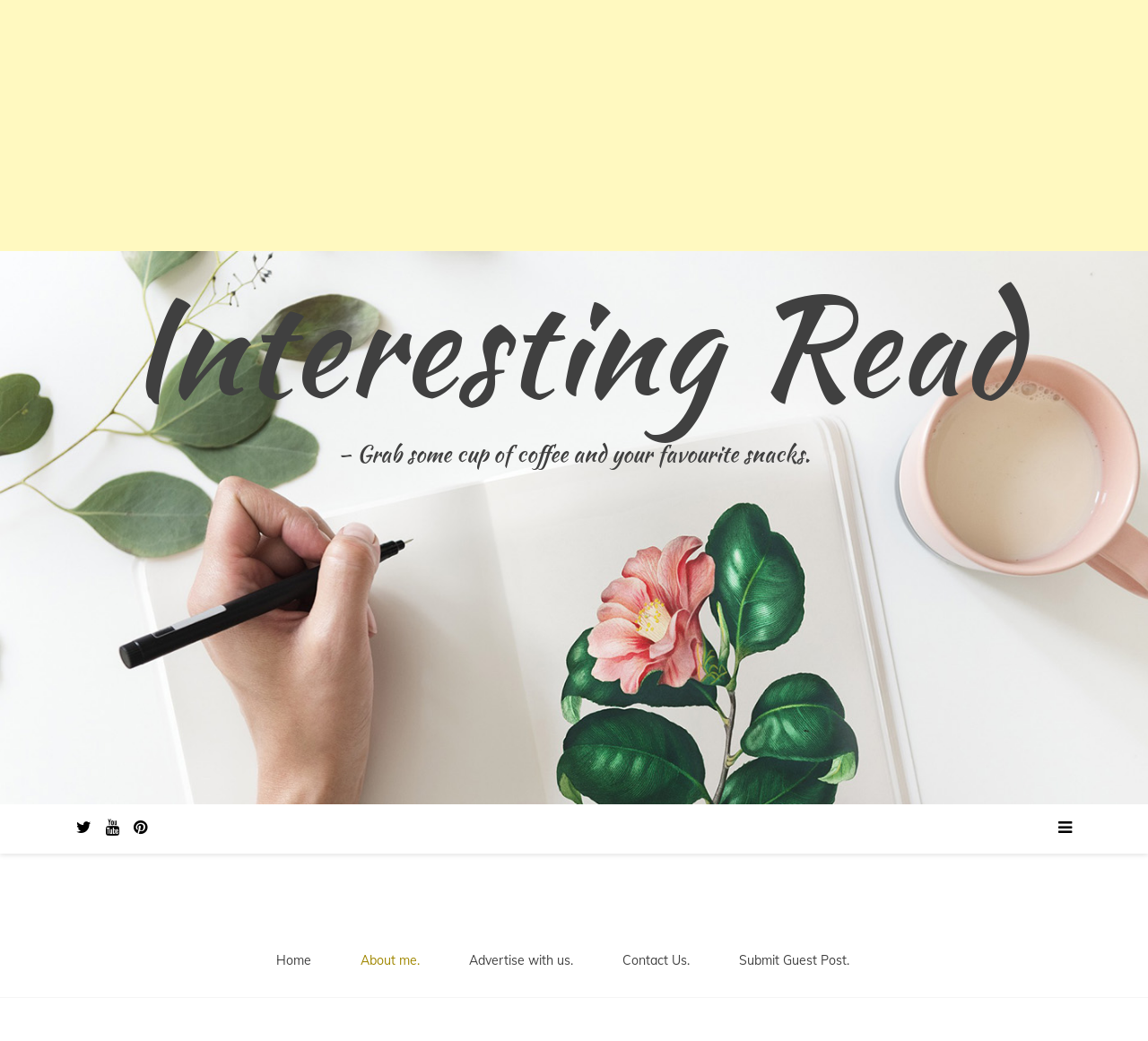Please specify the coordinates of the bounding box for the element that should be clicked to carry out this instruction: "Follow the writer on social media". The coordinates must be four float numbers between 0 and 1, formatted as [left, top, right, bottom].

[0.733, 0.605, 0.747, 0.628]